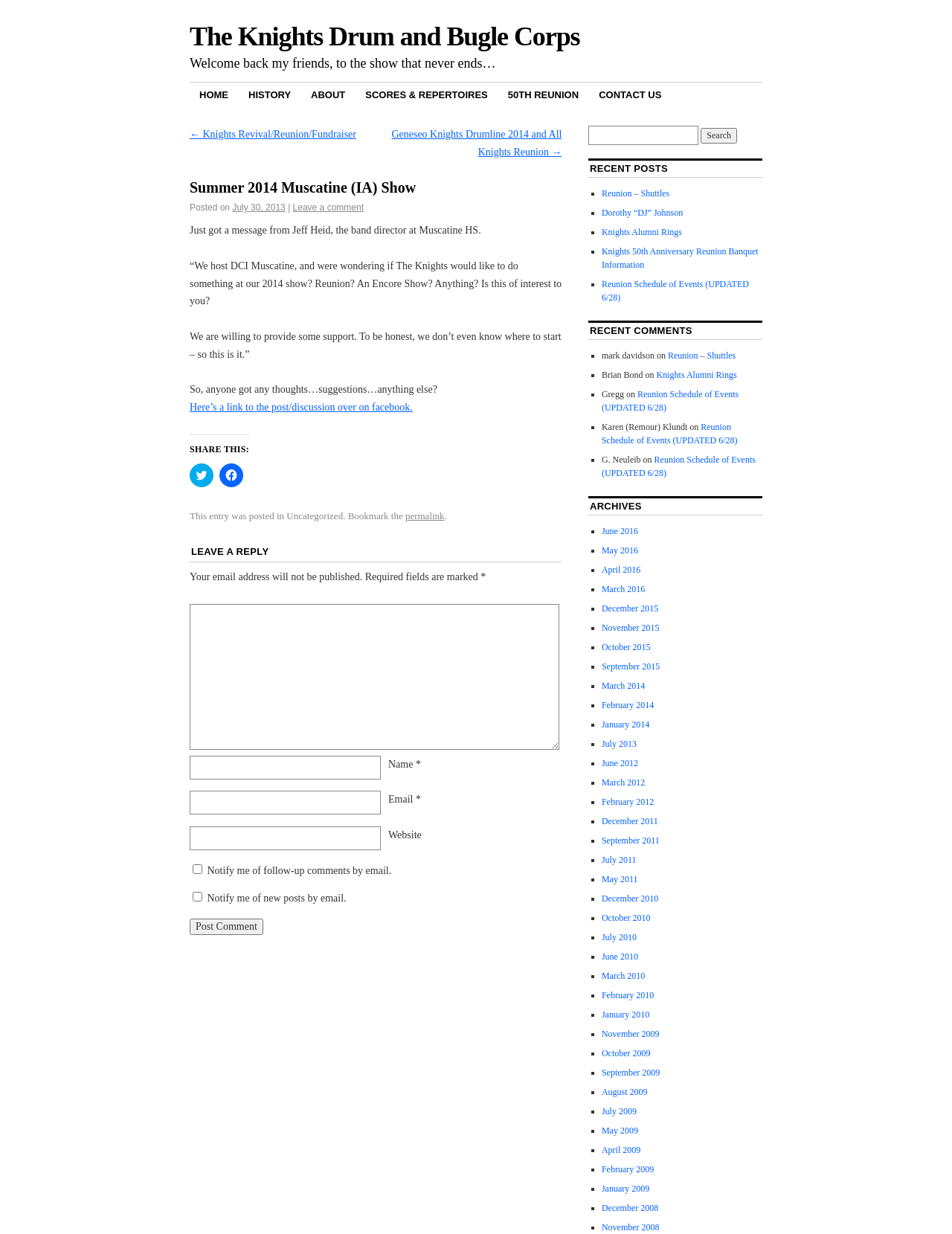Specify the bounding box coordinates of the region I need to click to perform the following instruction: "Search for something". The coordinates must be four float numbers in the range of 0 to 1, i.e., [left, top, right, bottom].

[0.618, 0.102, 0.734, 0.117]